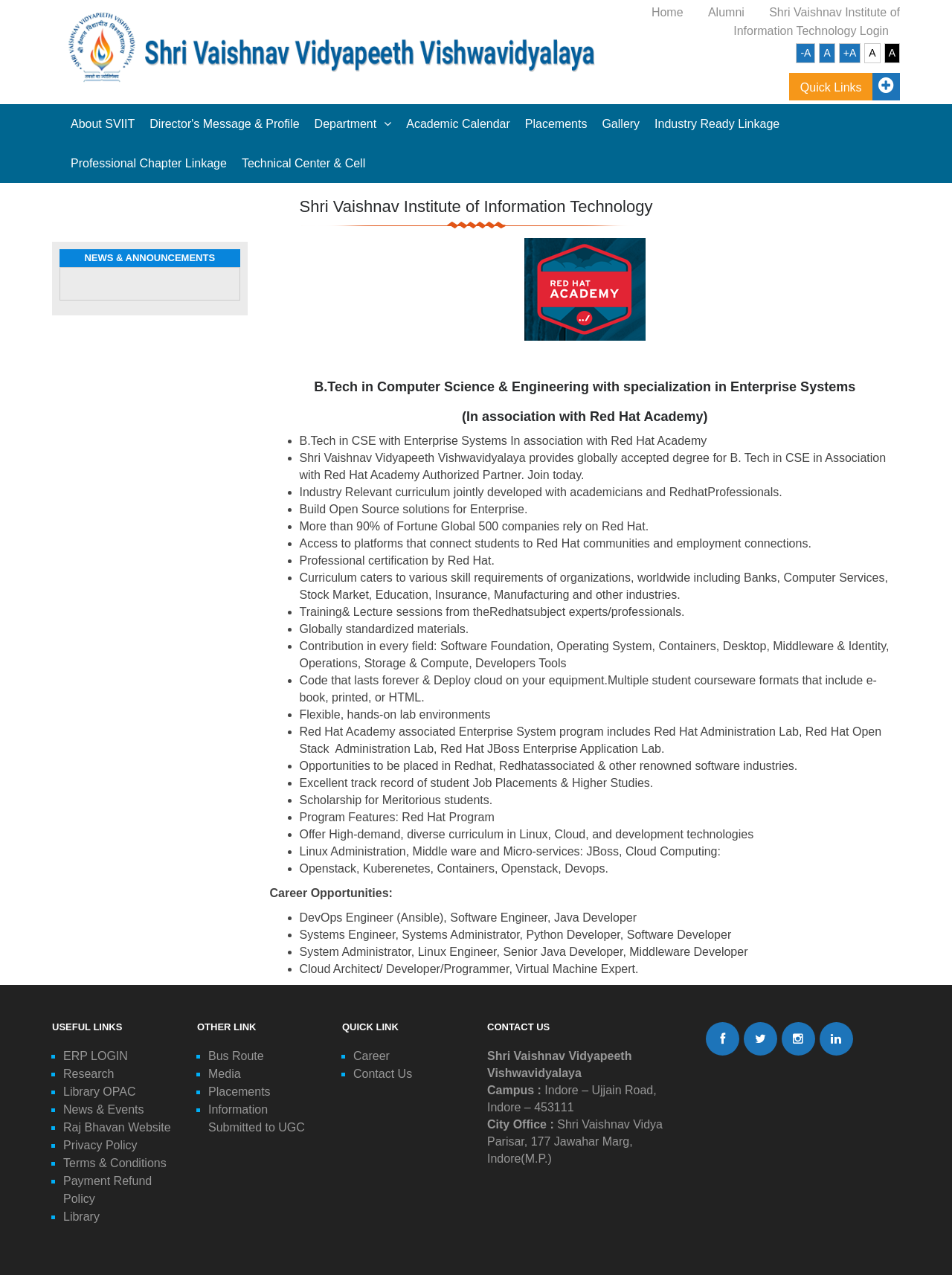What is the name of the academy associated with the B.Tech program?
Kindly give a detailed and elaborate answer to the question.

The name of the academy associated with the B.Tech program can be found in the text 'Shri Vaishnav Vidyapeeth Vishwavidyalaya provides globally accepted degree for B. Tech in CSE in Association with Red Hat Academy Authorized Partner' located in the middle of the webpage.